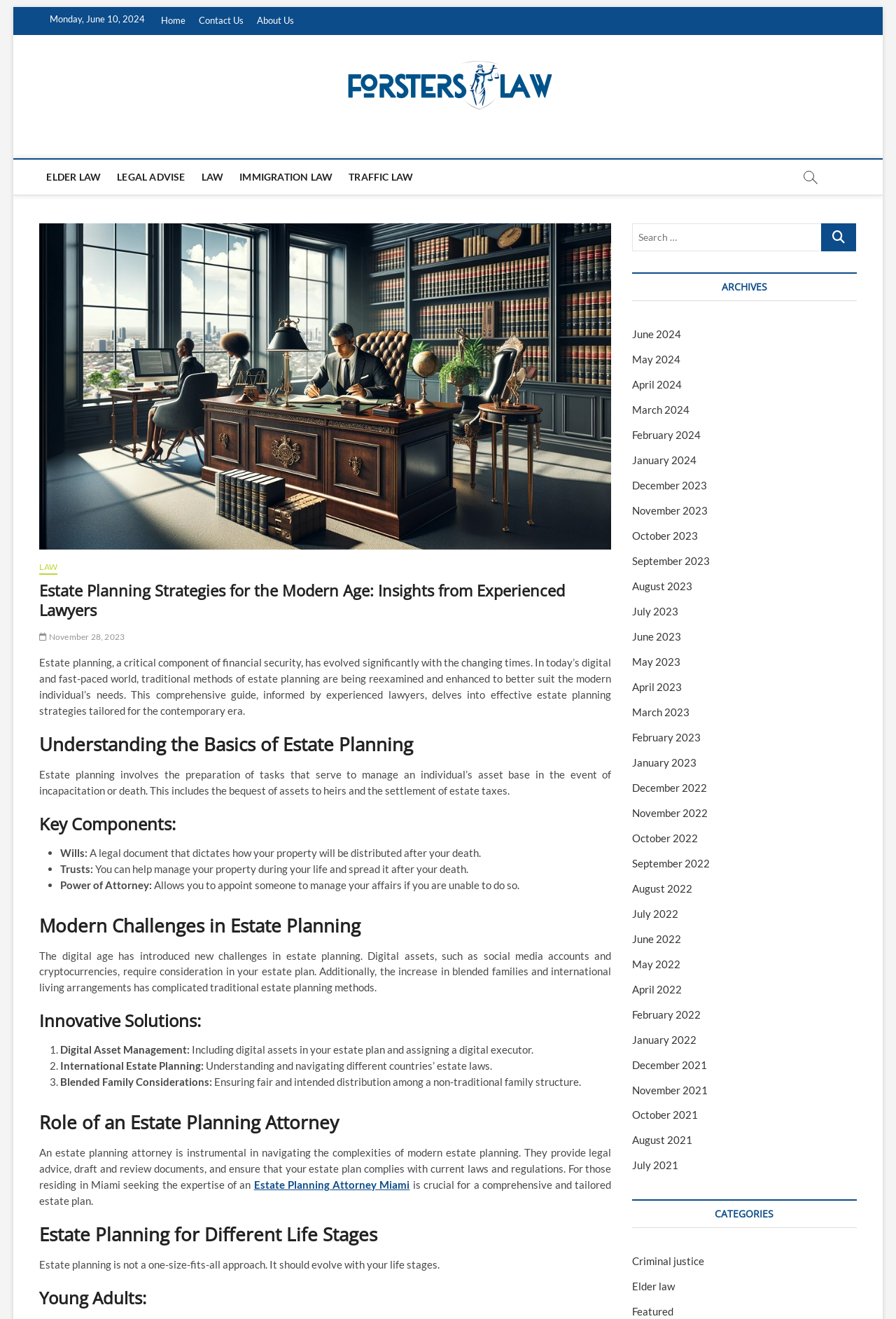Determine the main headline from the webpage and extract its text.

Estate Planning Strategies for the Modern Age: Insights from Experienced Lawyers